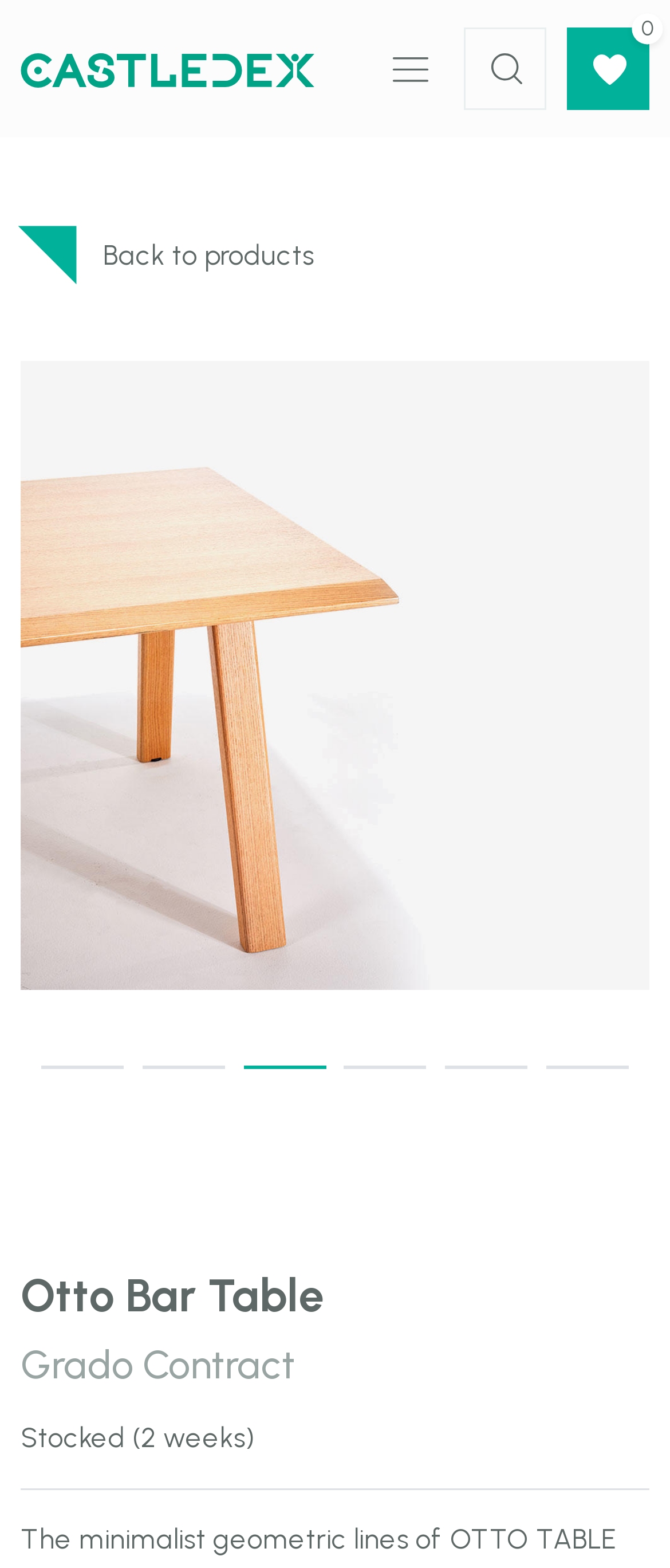Please provide a one-word or phrase answer to the question: 
How many images are there on the webpage?

2